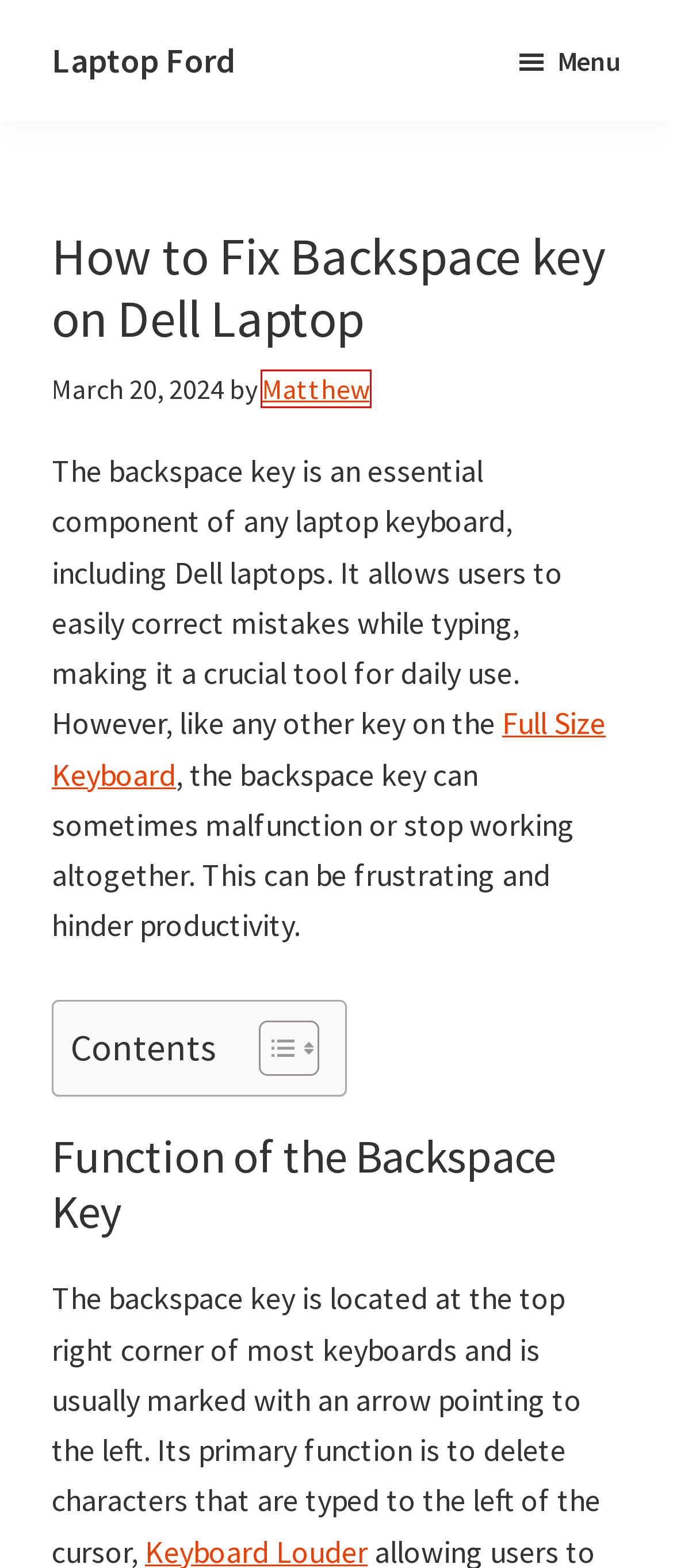You are provided with a screenshot of a webpage containing a red rectangle bounding box. Identify the webpage description that best matches the new webpage after the element in the bounding box is clicked. Here are the potential descriptions:
A. Matthew
B. How Do you Choose the Right Adapter for Your Laptop?
C. Laptop Ford - Best Laptops Guide
D. Which Laptop Brand is Best For 2024?
E. Gaming Laptops
F. Are Keyboard Covers Bad For Laptops?
G. 12 Best Laptops with Full Size Keyboard In 2024 [Expert Recommended]
H. How Do You Fix a Dell Laptop that Freezes During Startup?

A